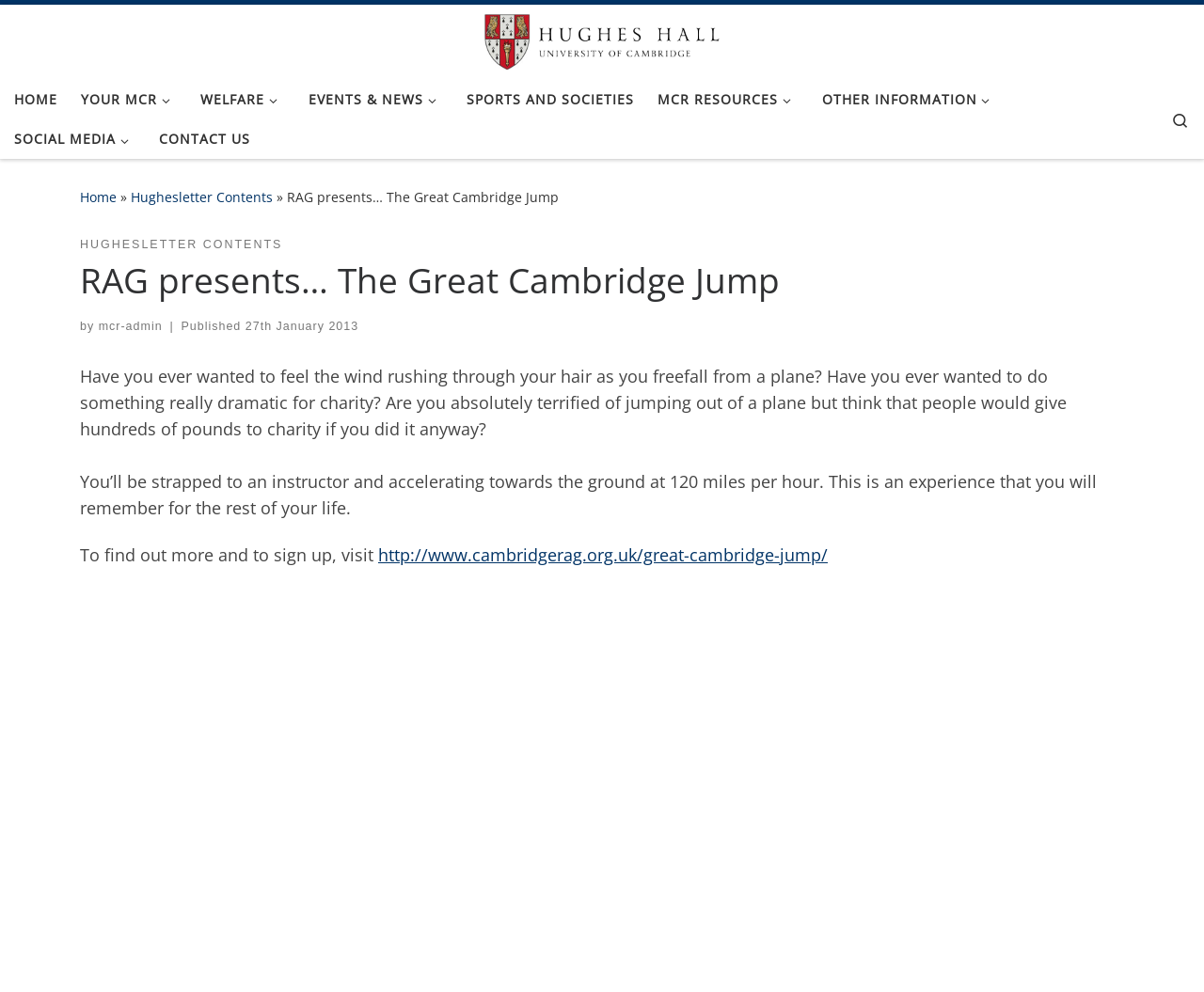Please answer the following question using a single word or phrase: 
What is the URL to find out more about the event?

http://www.cambridgerag.org.uk/great-cambridge-jump/